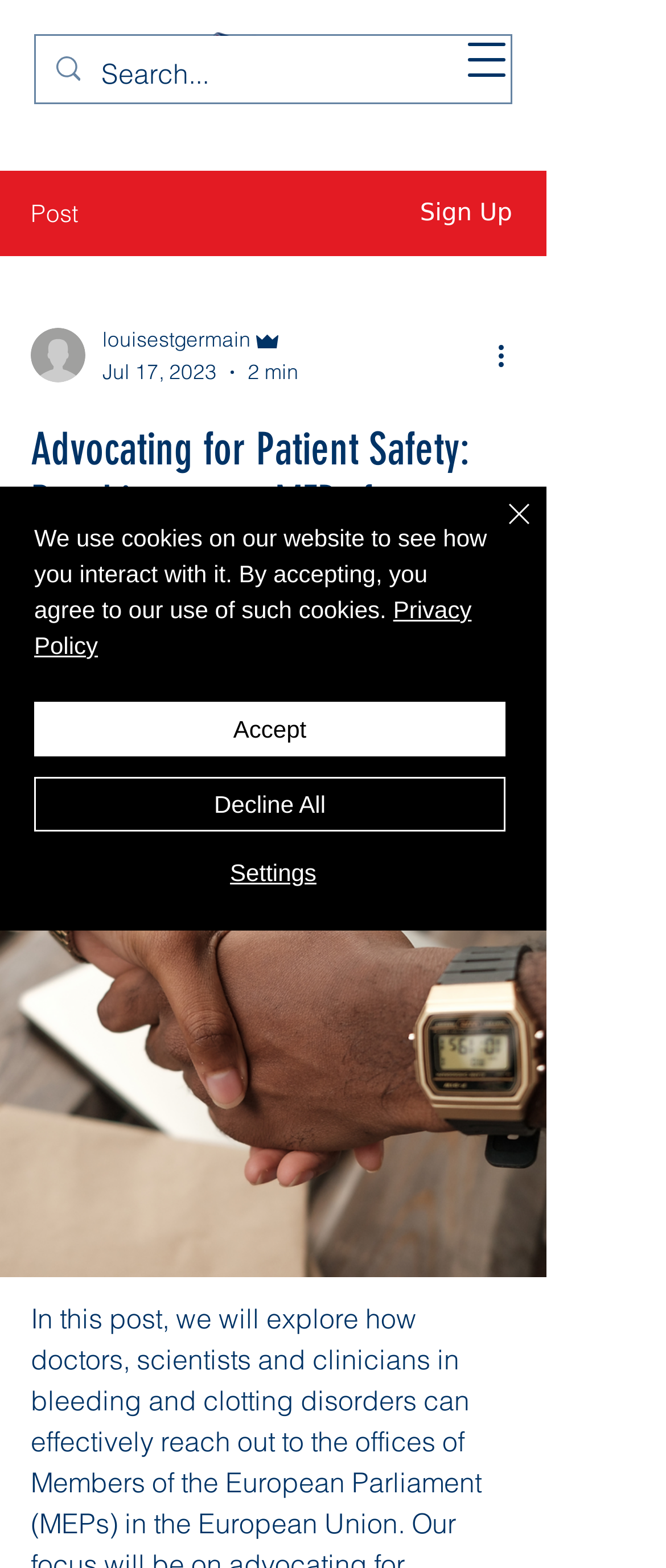What is the purpose of the search box?
Please provide a comprehensive answer based on the details in the screenshot.

The search box is located at the top right corner of the webpage, and it is indicated by the image of a magnifying glass and the placeholder text 'Search...'. Its purpose is to allow users to search for specific content within the website.